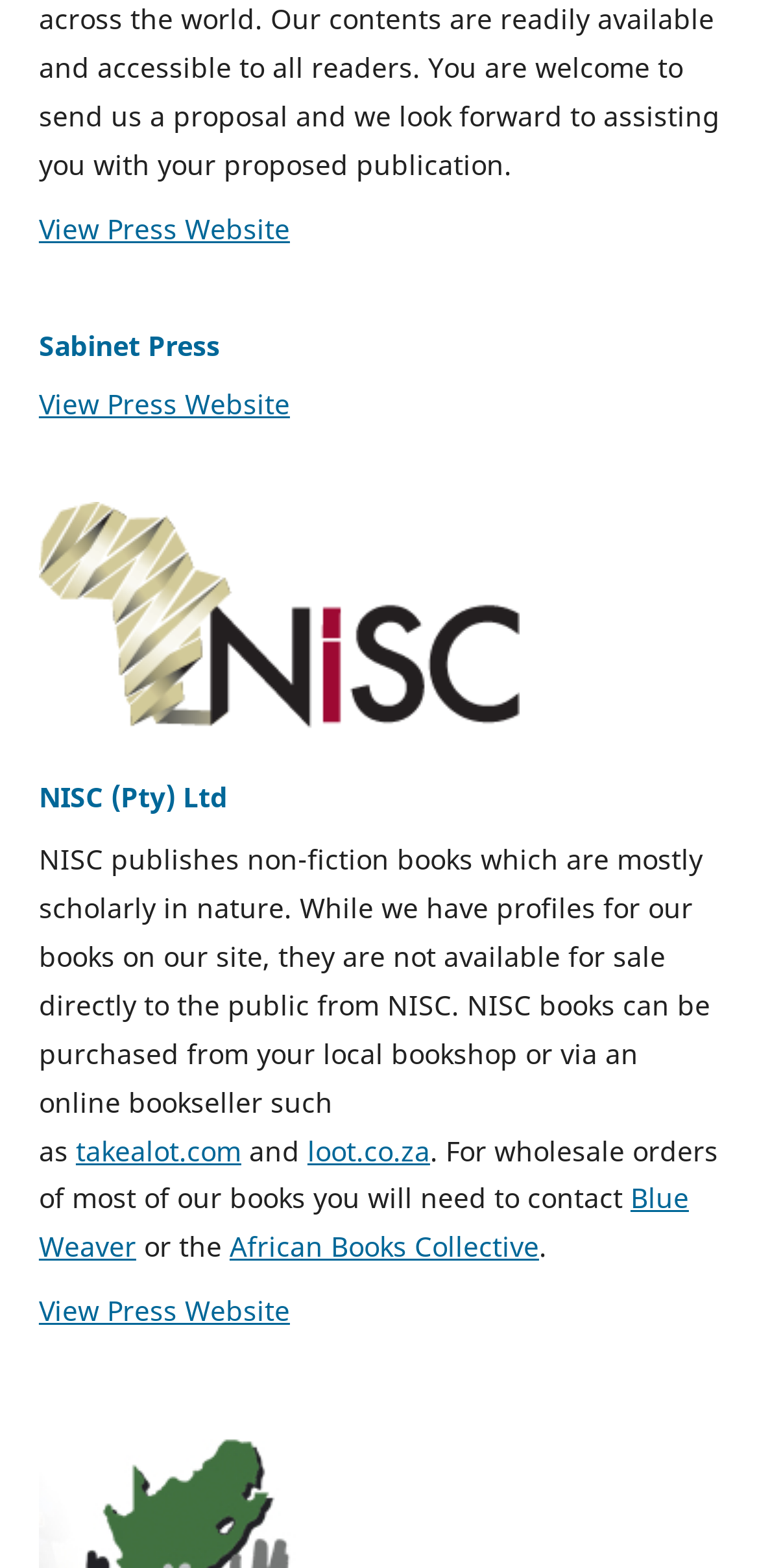Please respond to the question using a single word or phrase:
What is the name of the company mentioned besides NISC?

Sabinet Press